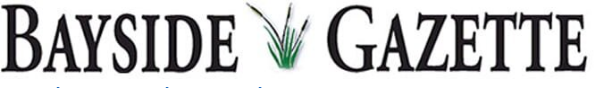What does the graphic representation in the logo symbolize?
Deliver a detailed and extensive answer to the question.

The logo features a graphic representation of green grass or blades, which symbolizes the natural beauty and coastal themes characteristic of the region covered by the newspaper.